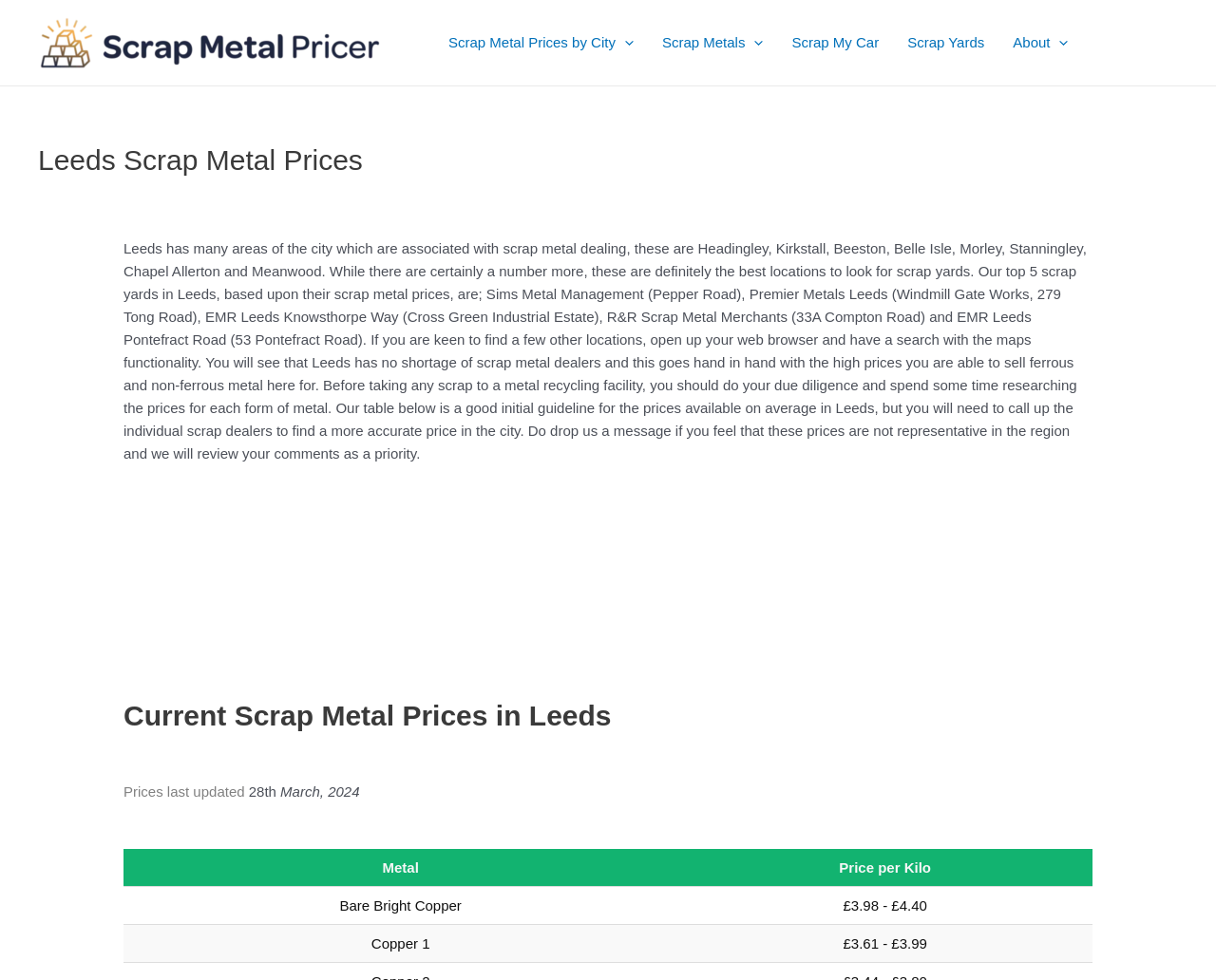How many areas of Leeds are associated with scrap metal dealing?
Using the picture, provide a one-word or short phrase answer.

8